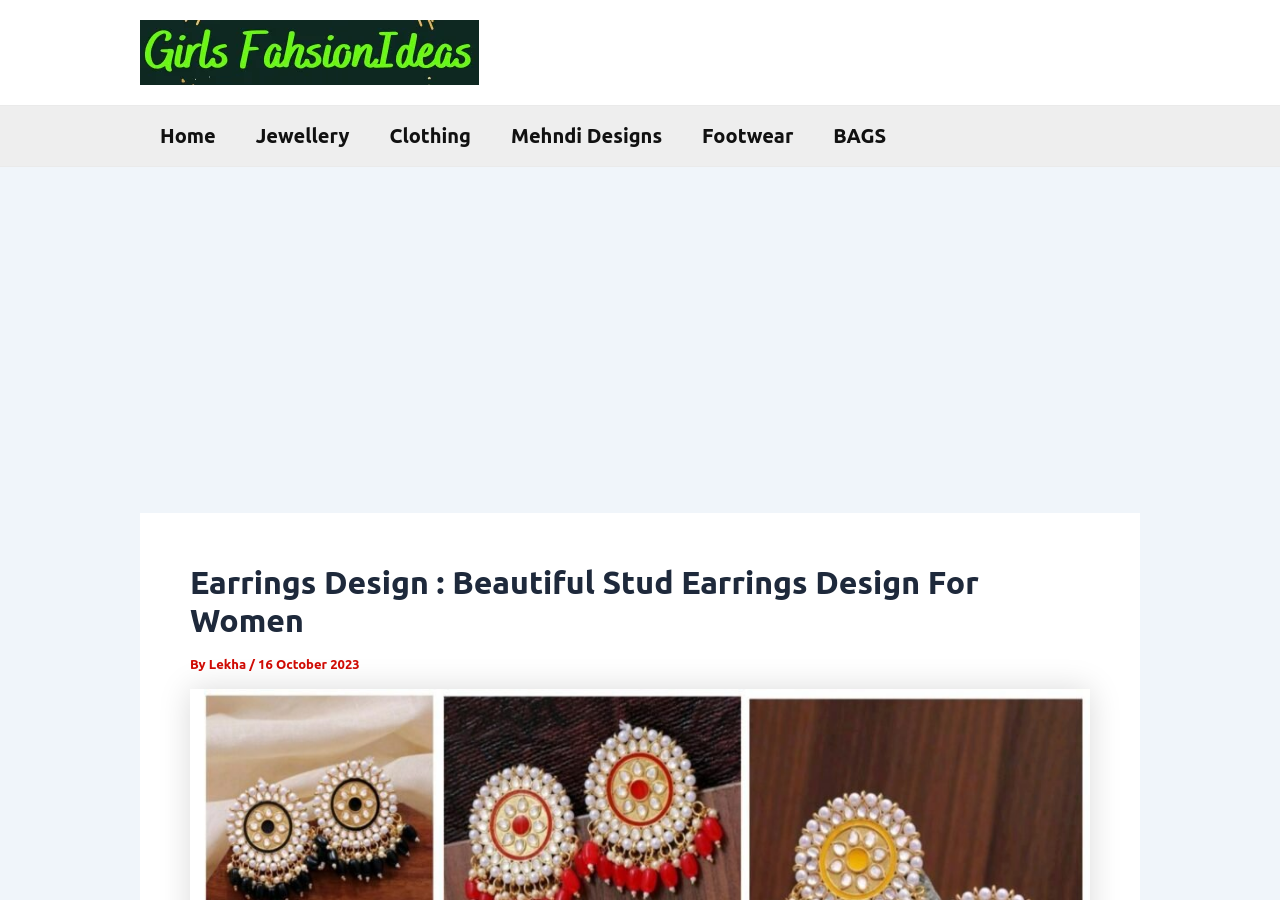Find the bounding box coordinates of the element I should click to carry out the following instruction: "Click on Girls Fashion Ideas link".

[0.109, 0.043, 0.374, 0.069]